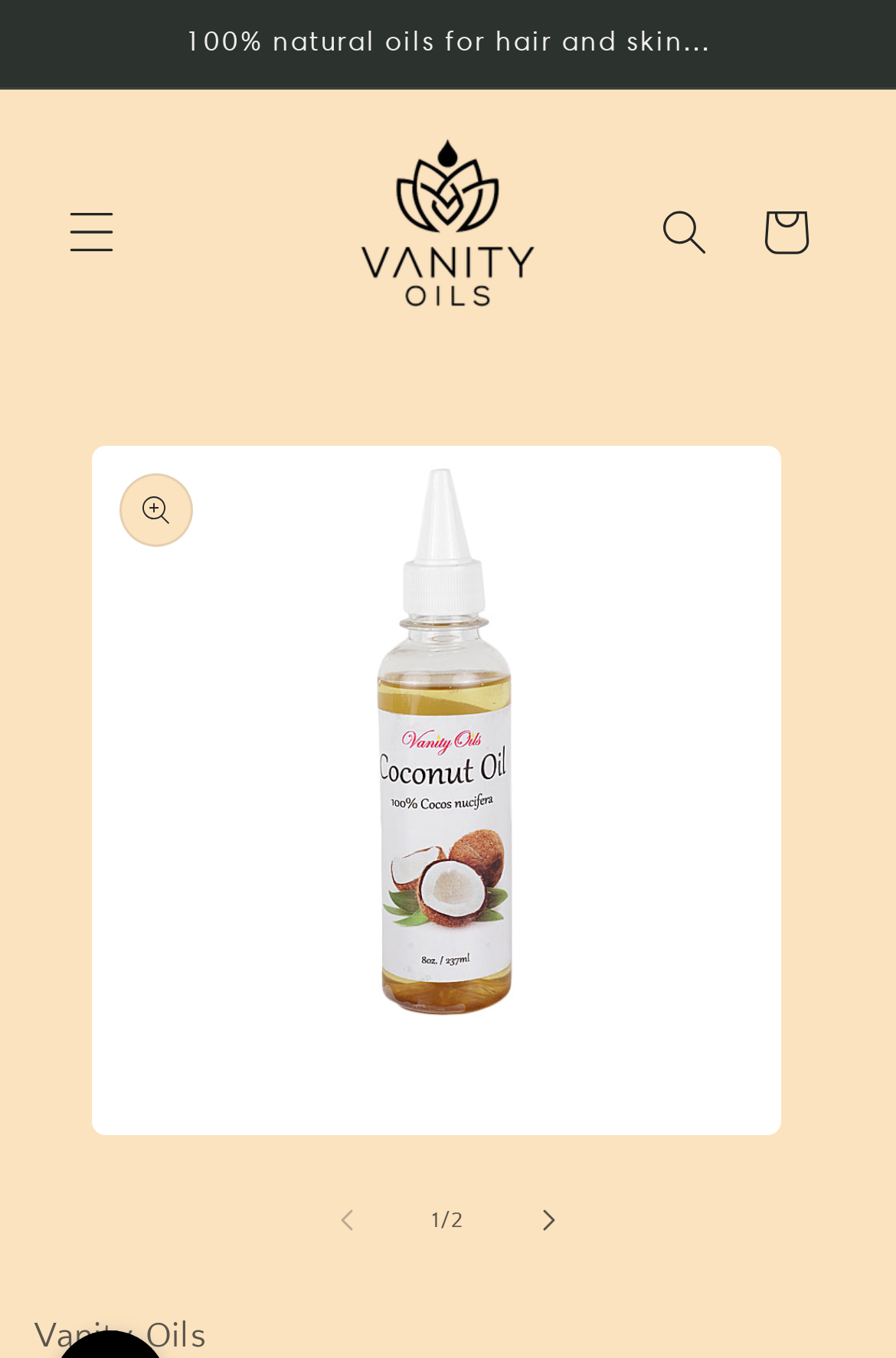Give the bounding box coordinates for the element described by: "Disclaimer".

None